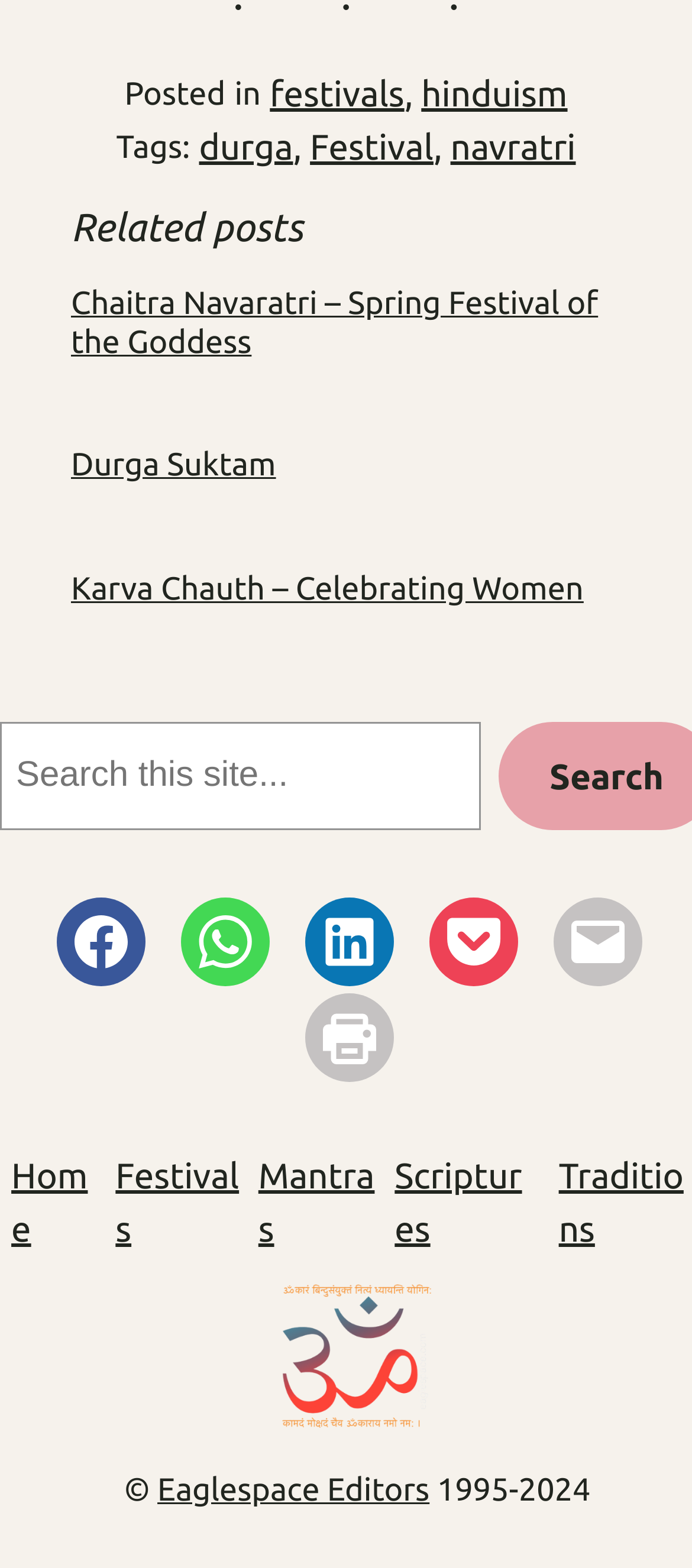Please determine the bounding box coordinates of the element to click in order to execute the following instruction: "Share on Facebook". The coordinates should be four float numbers between 0 and 1, specified as [left, top, right, bottom].

[0.083, 0.573, 0.211, 0.629]